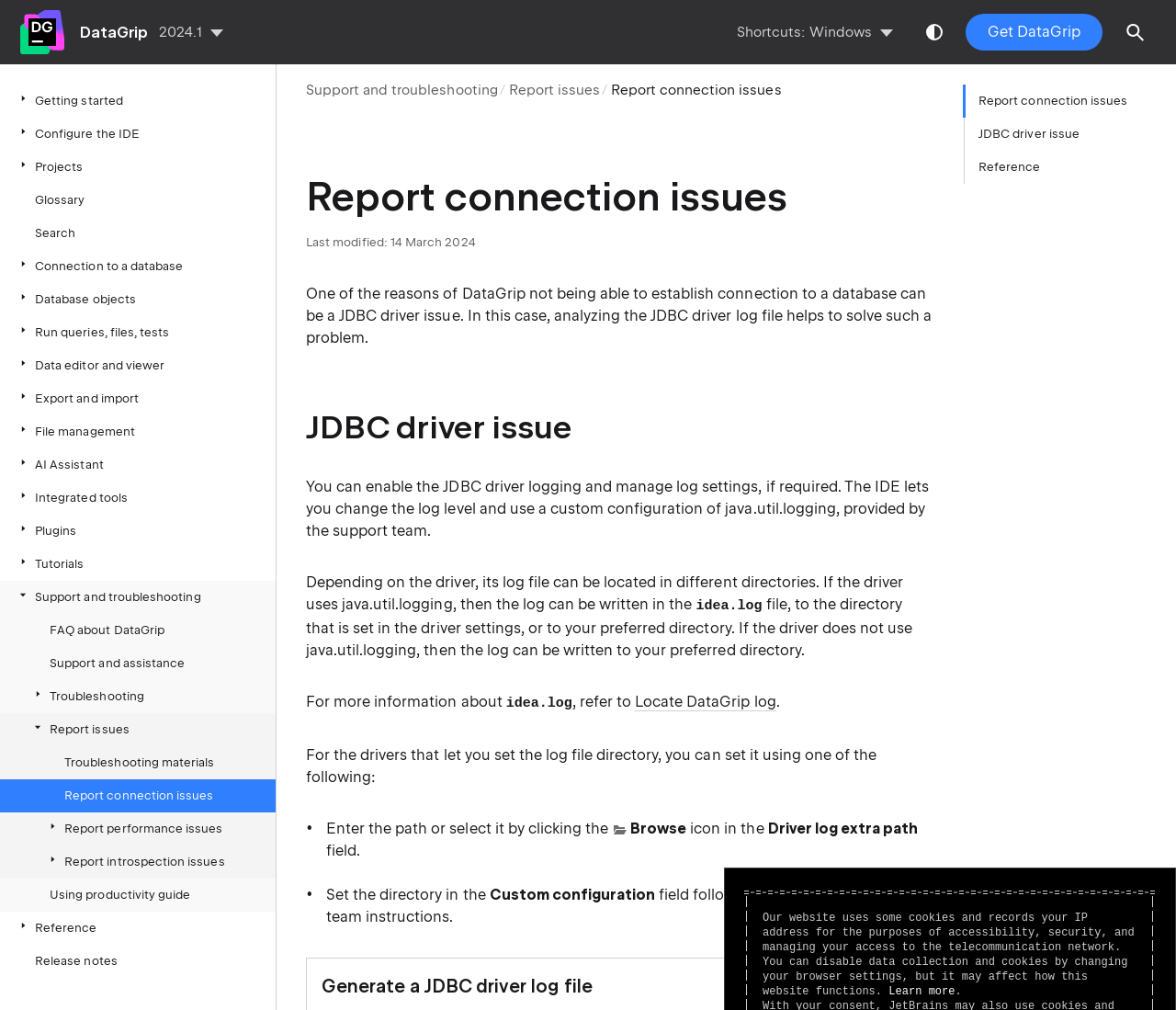Extract the main title from the webpage and generate its text.

Report connection issues﻿